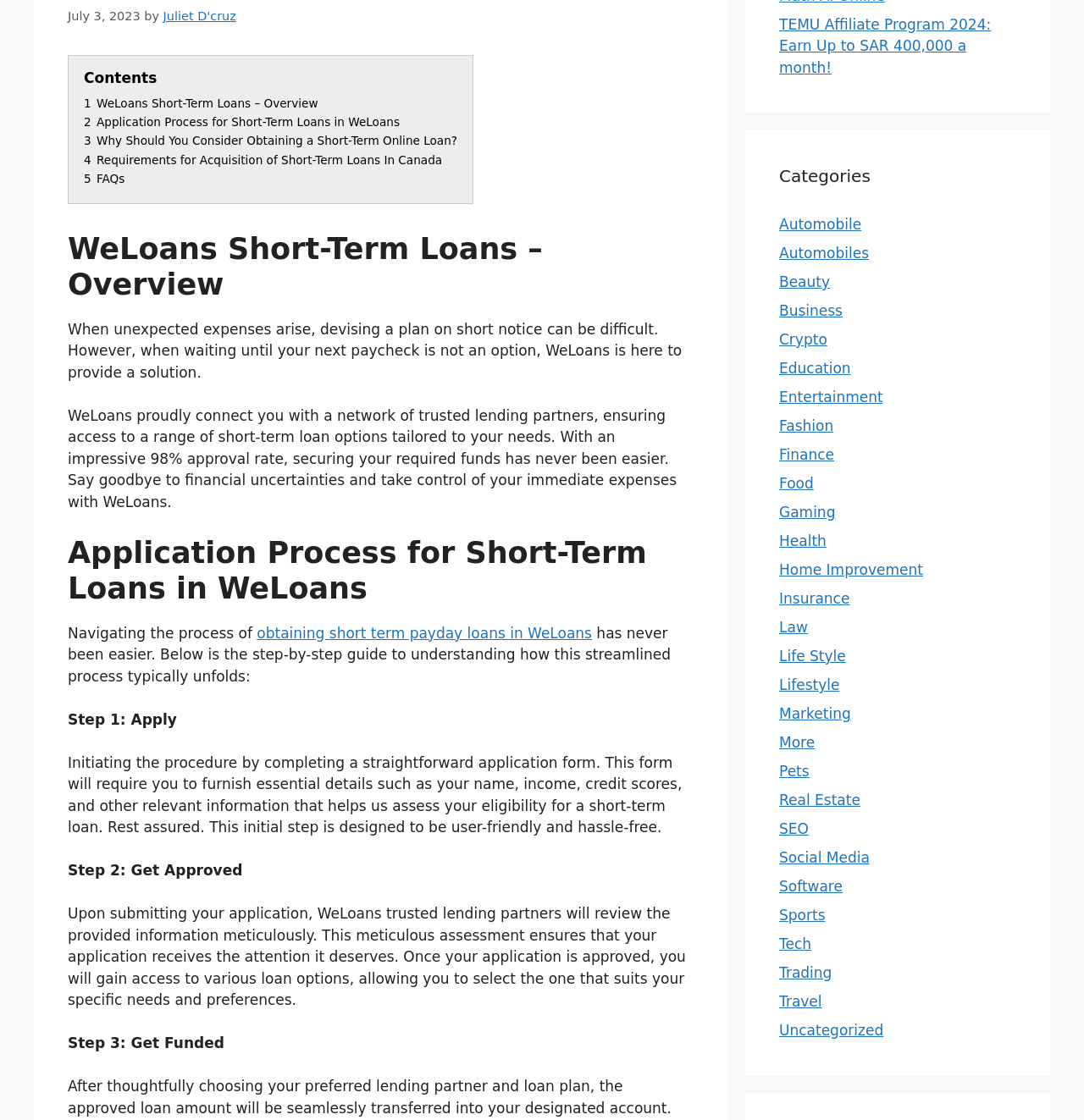Locate the UI element described by Insurance in the provided webpage screenshot. Return the bounding box coordinates in the format (top-left x, top-left y, bottom-right x, bottom-right y), ensuring all values are between 0 and 1.

[0.719, 0.527, 0.784, 0.542]